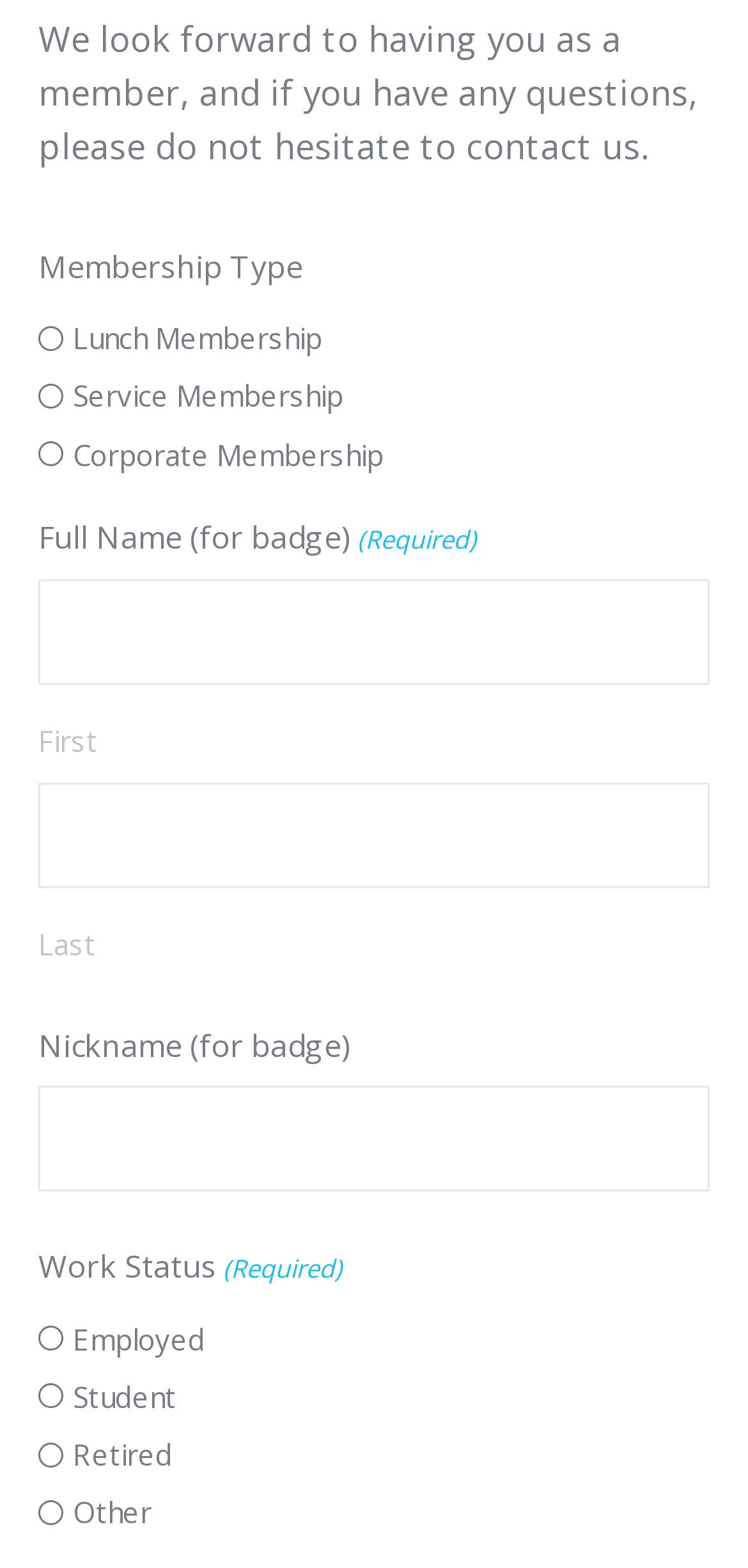From the details in the image, provide a thorough response to the question: How many options are available for work status?

The webpage has a group labeled 'Work Status (Required)' with four radio buttons labeled 'Employed', 'Student', 'Retired', and 'Other', indicating that there are four options available for work status.